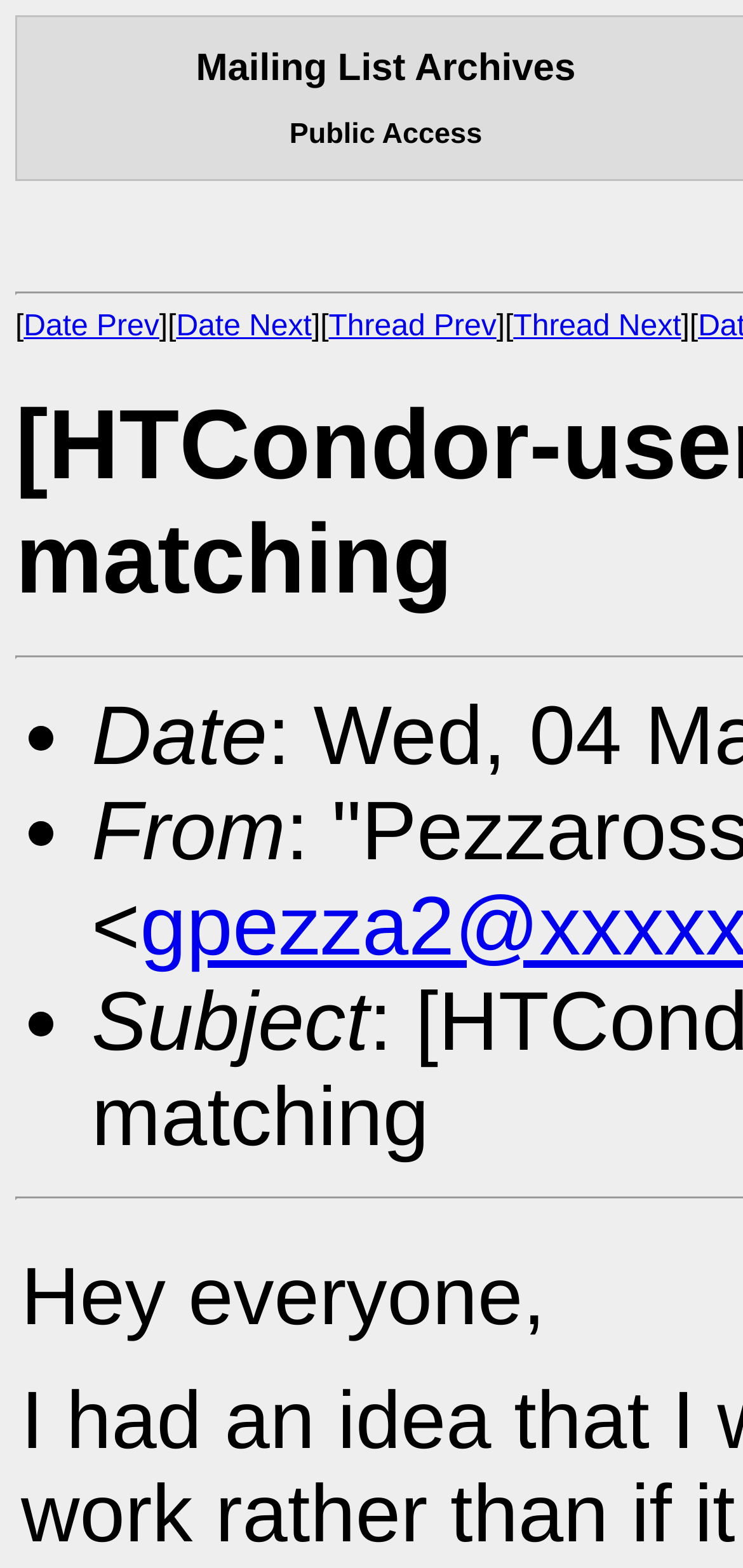How many navigation links are there?
Please answer the question with a single word or phrase, referencing the image.

5